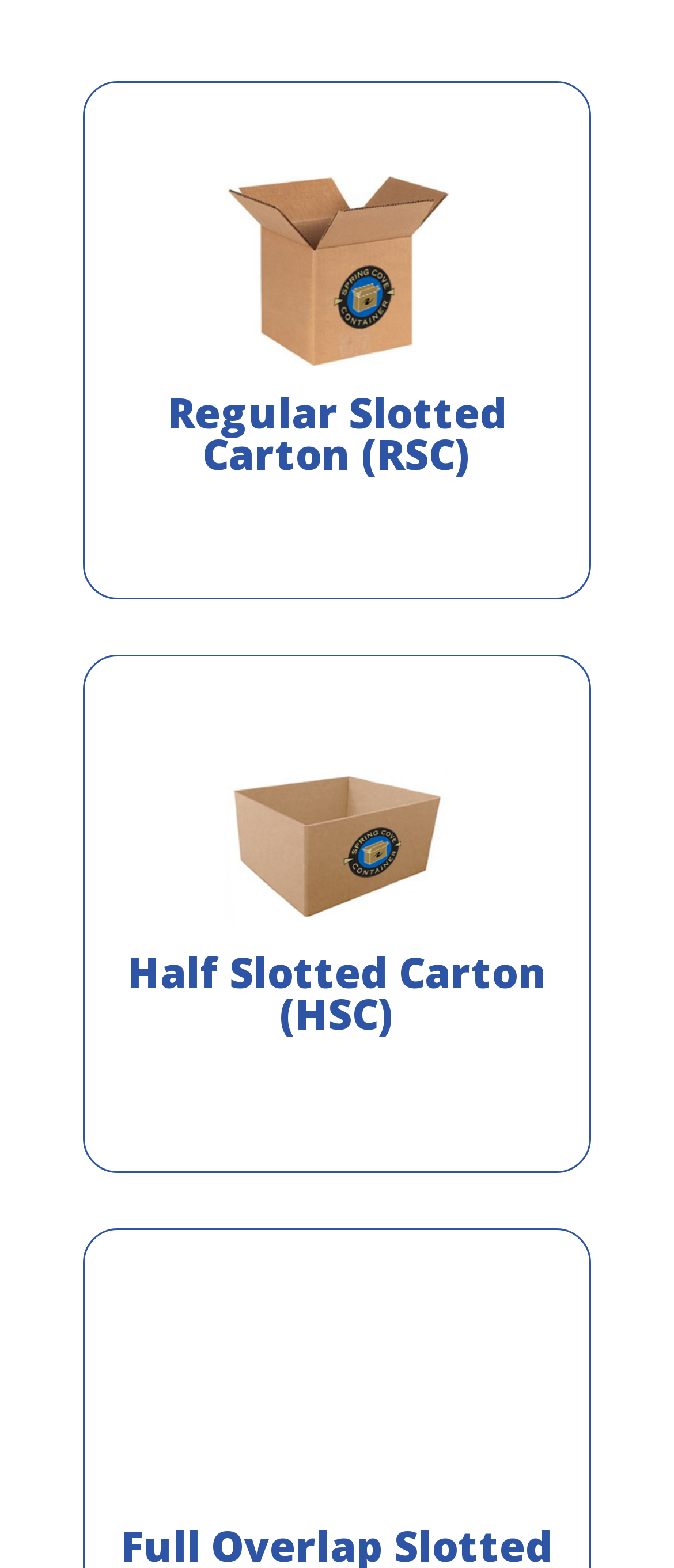Locate the bounding box of the UI element described in the following text: "Learn More".

[0.3, 0.075, 0.7, 0.124]